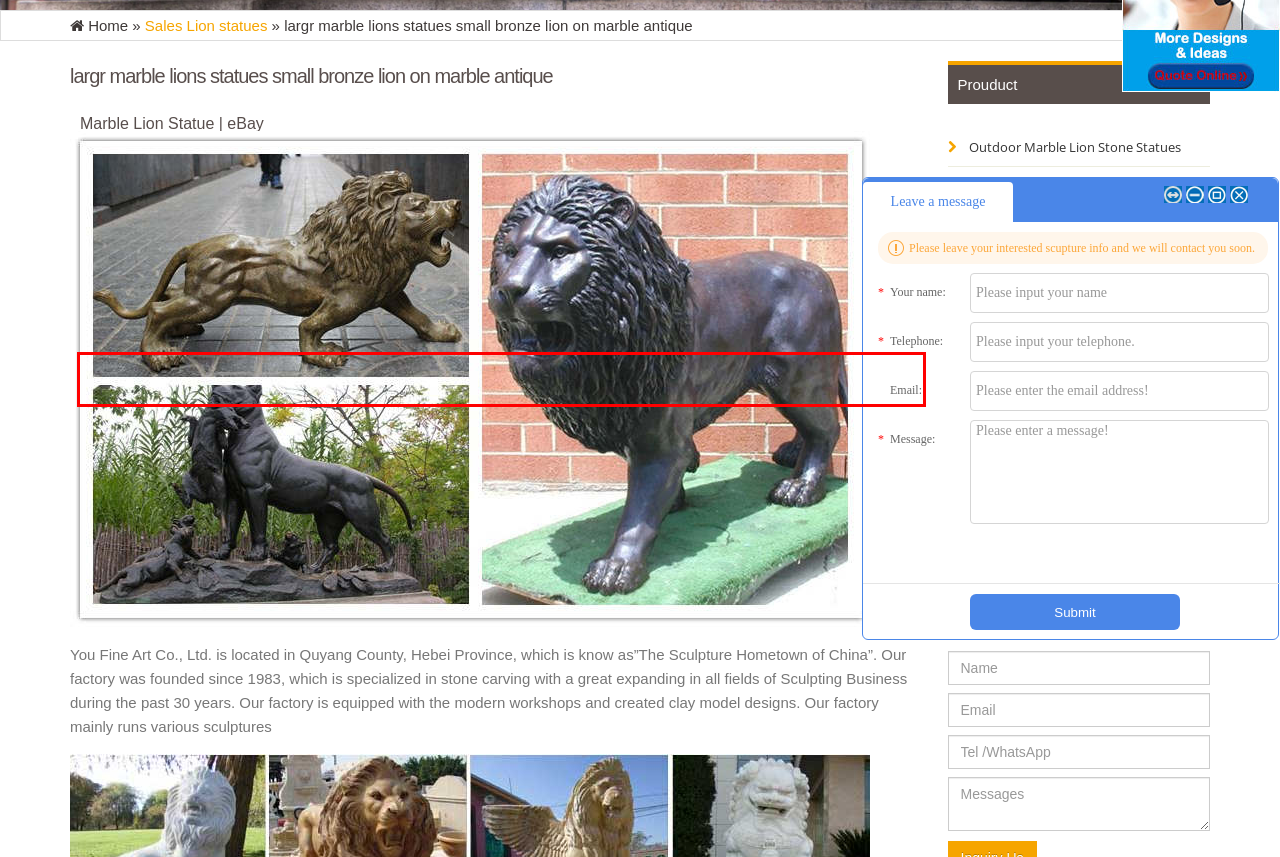Please examine the screenshot of the webpage and read the text present within the red rectangle bounding box.

For Sale on 1stdibs - Large recumbent lions resting on solid marble pedestals. ... of Large and Impressive Carved Marble Lion Garden Statues on ... Bronze Lion Garden ...